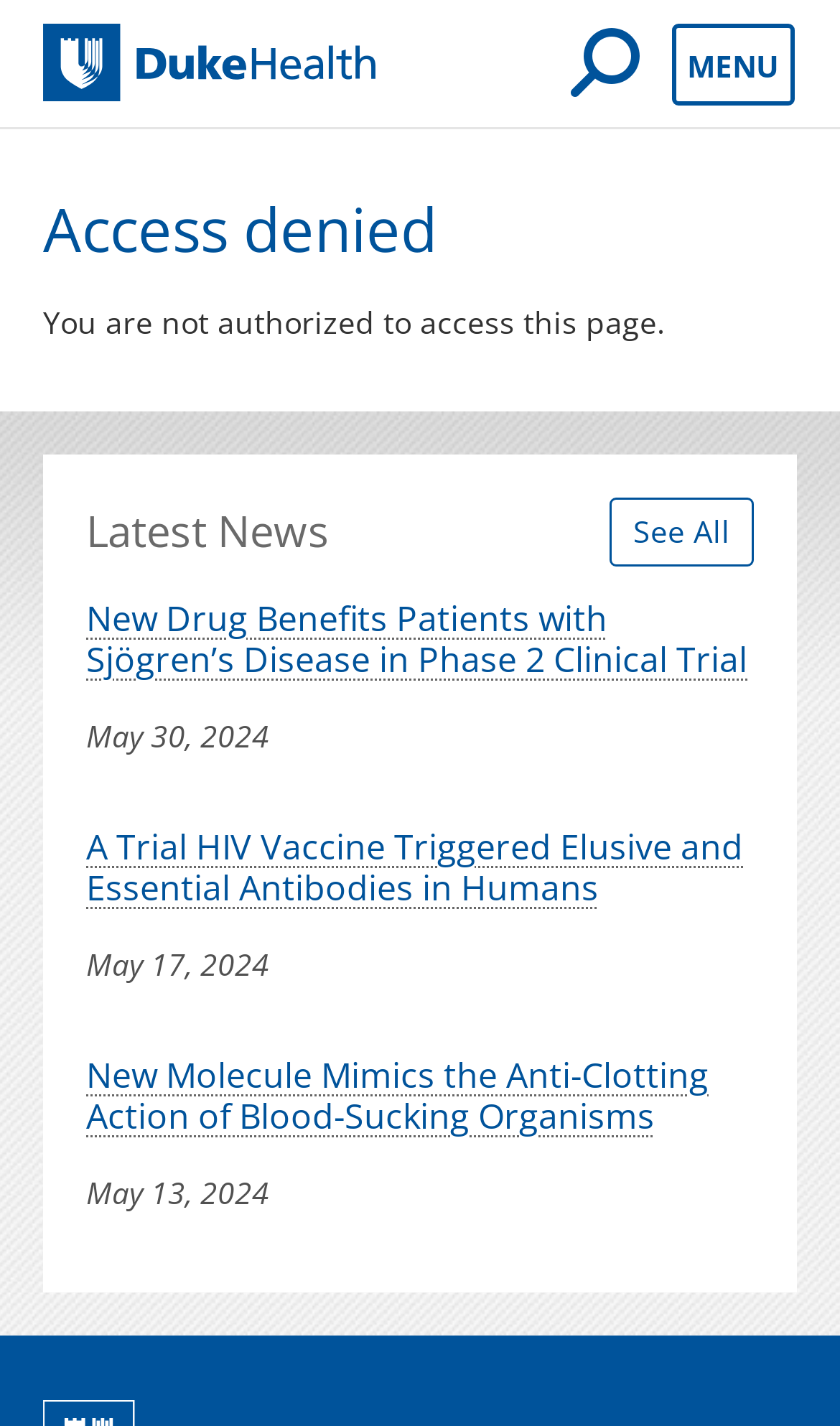Extract the bounding box coordinates for the UI element described as: "Open Mobile Search".

[0.679, 0.017, 0.751, 0.072]